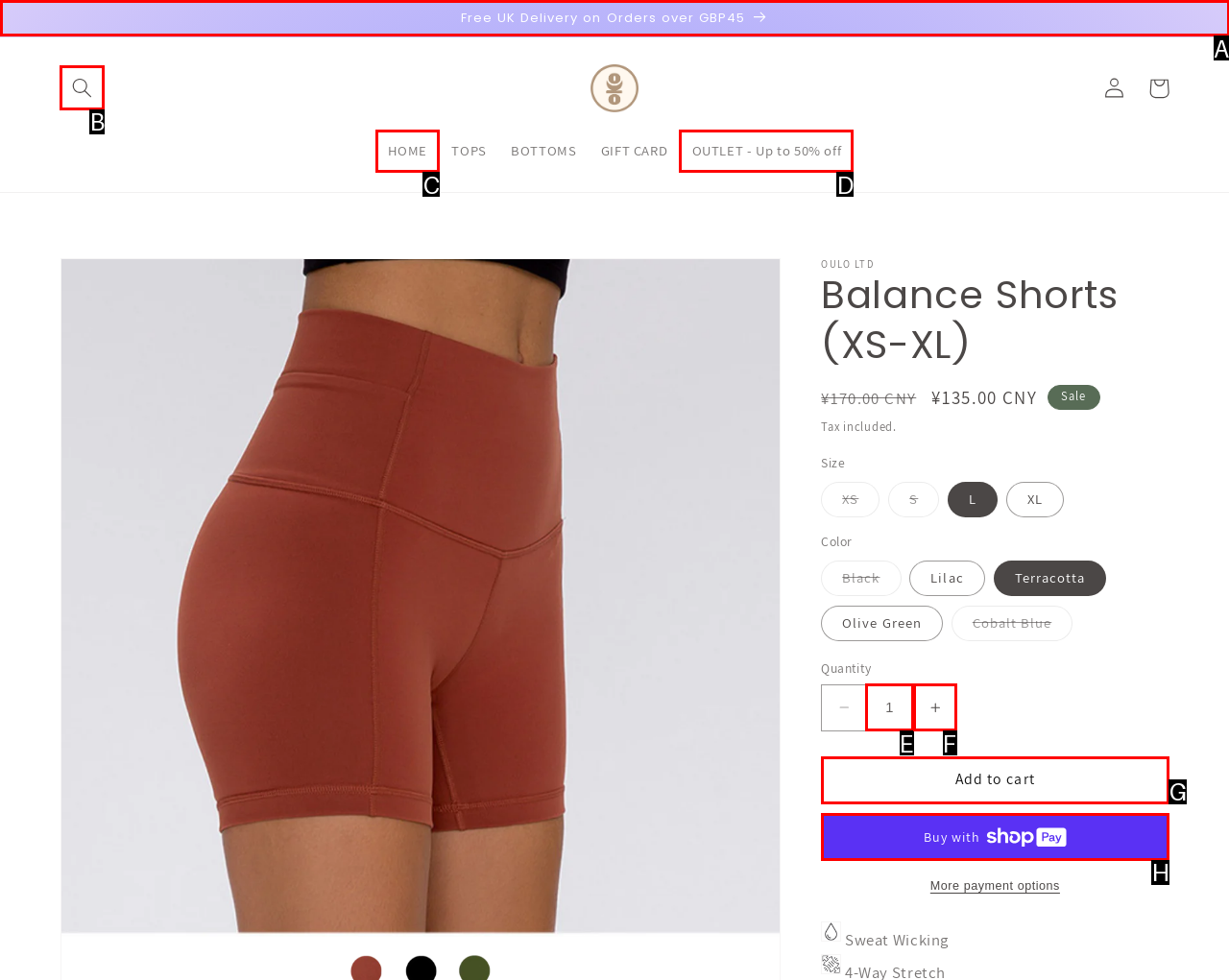Tell me the letter of the UI element to click in order to accomplish the following task: Search for products
Answer with the letter of the chosen option from the given choices directly.

B